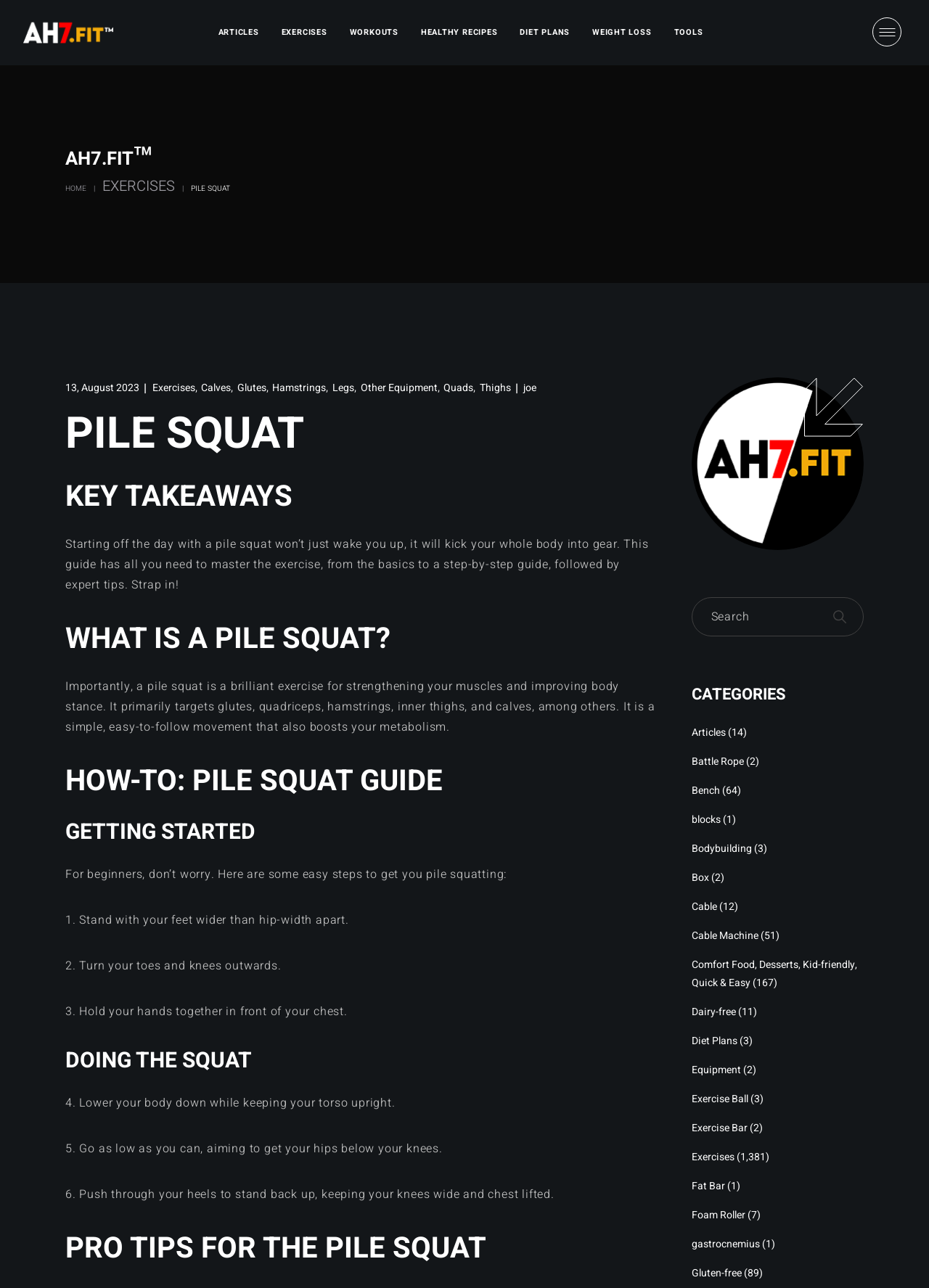What is the title of the exercise guide?
Look at the screenshot and respond with a single word or phrase.

PILE SQUAT